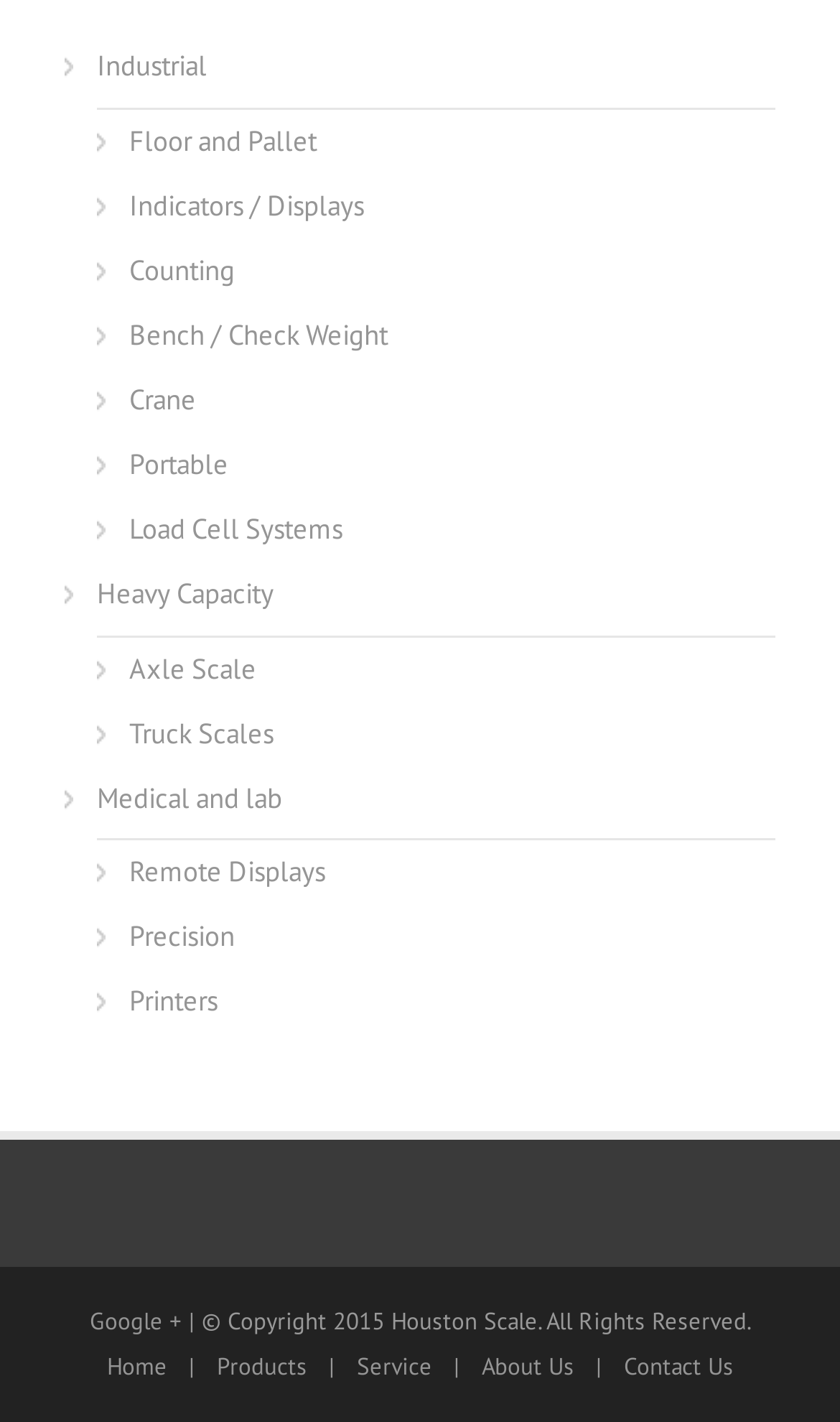Determine the bounding box coordinates of the clickable region to follow the instruction: "Click on Industrial link".

[0.115, 0.034, 0.246, 0.06]